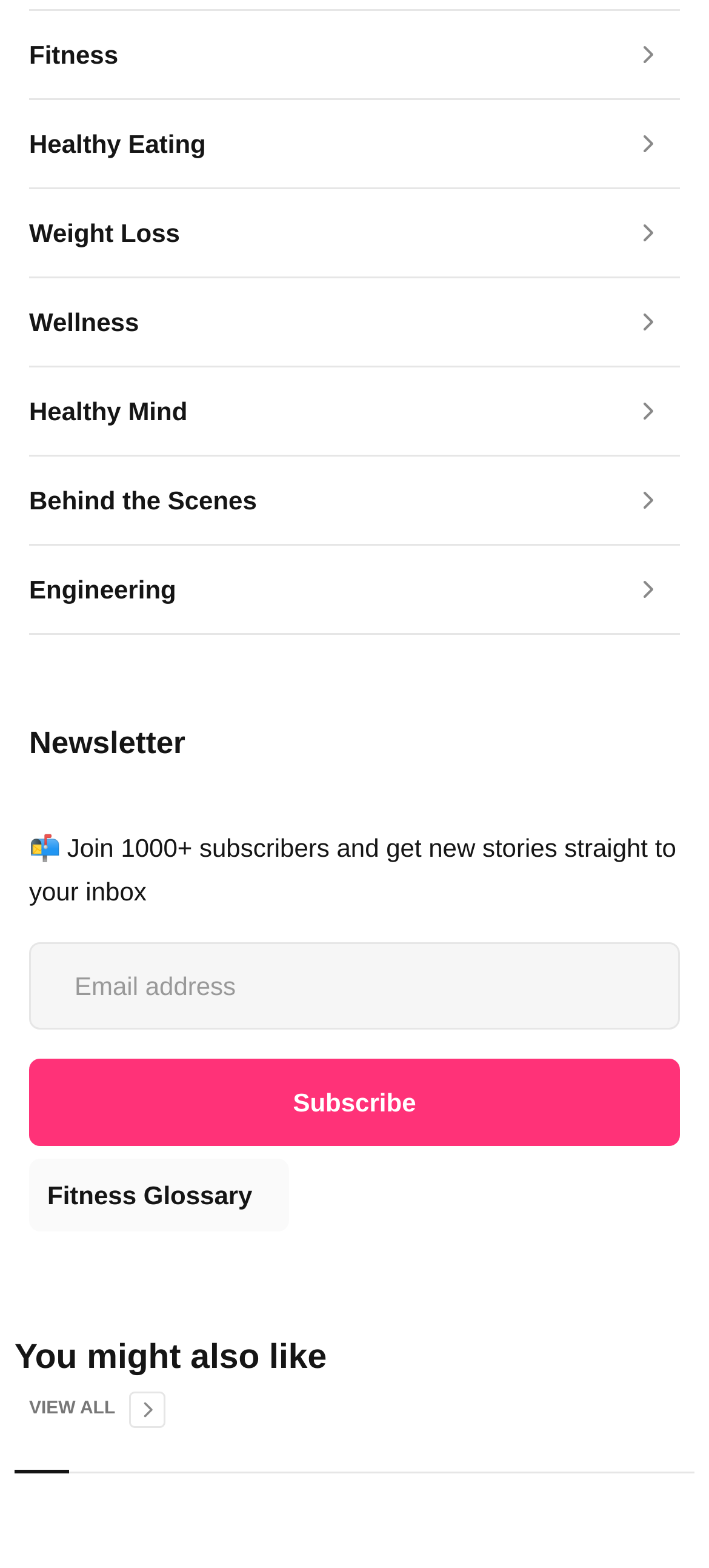Please pinpoint the bounding box coordinates for the region I should click to adhere to this instruction: "View Fitness Glossary".

[0.041, 0.739, 0.407, 0.785]